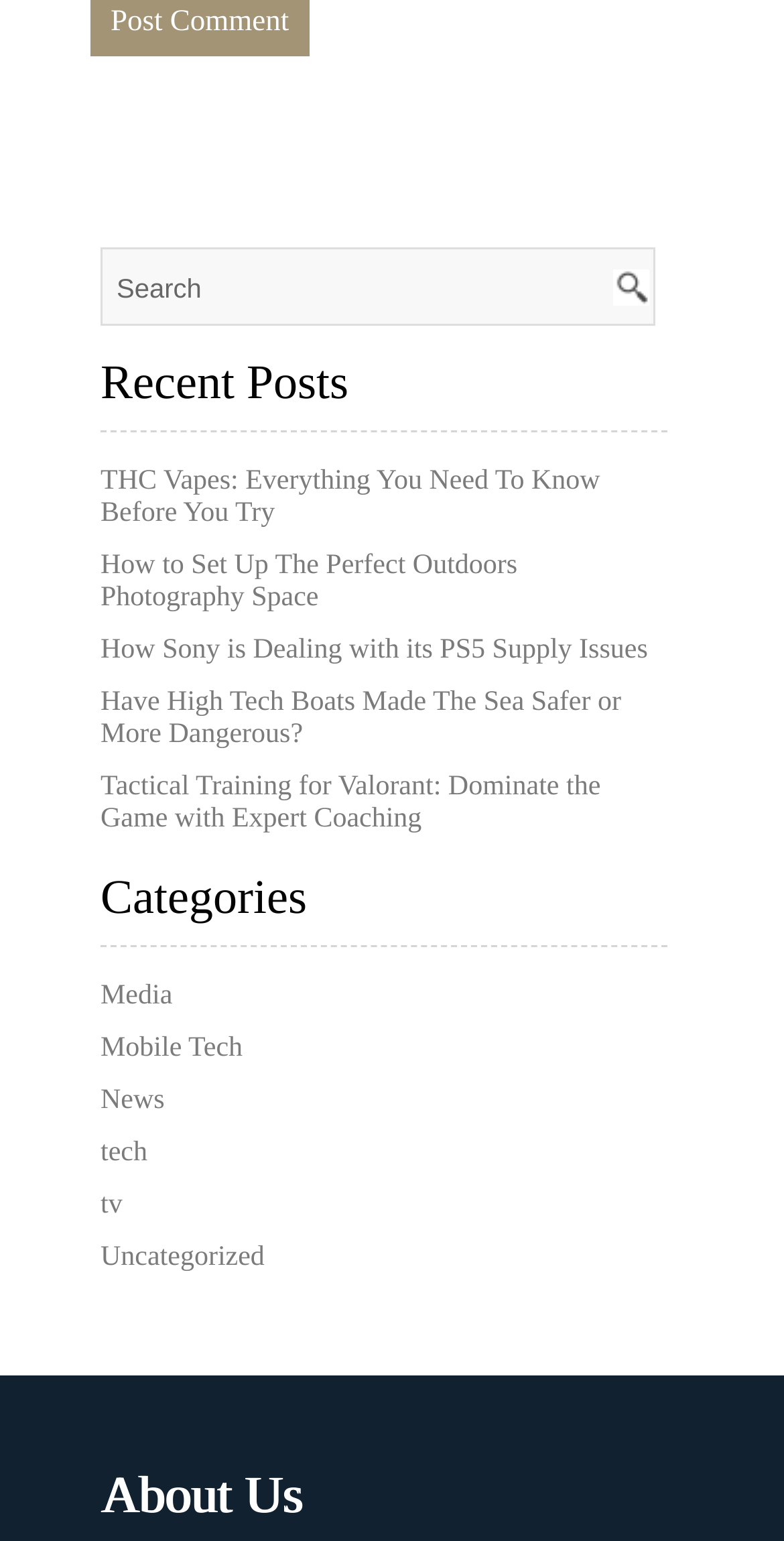Specify the bounding box coordinates for the region that must be clicked to perform the given instruction: "search for something".

[0.131, 0.162, 0.83, 0.21]